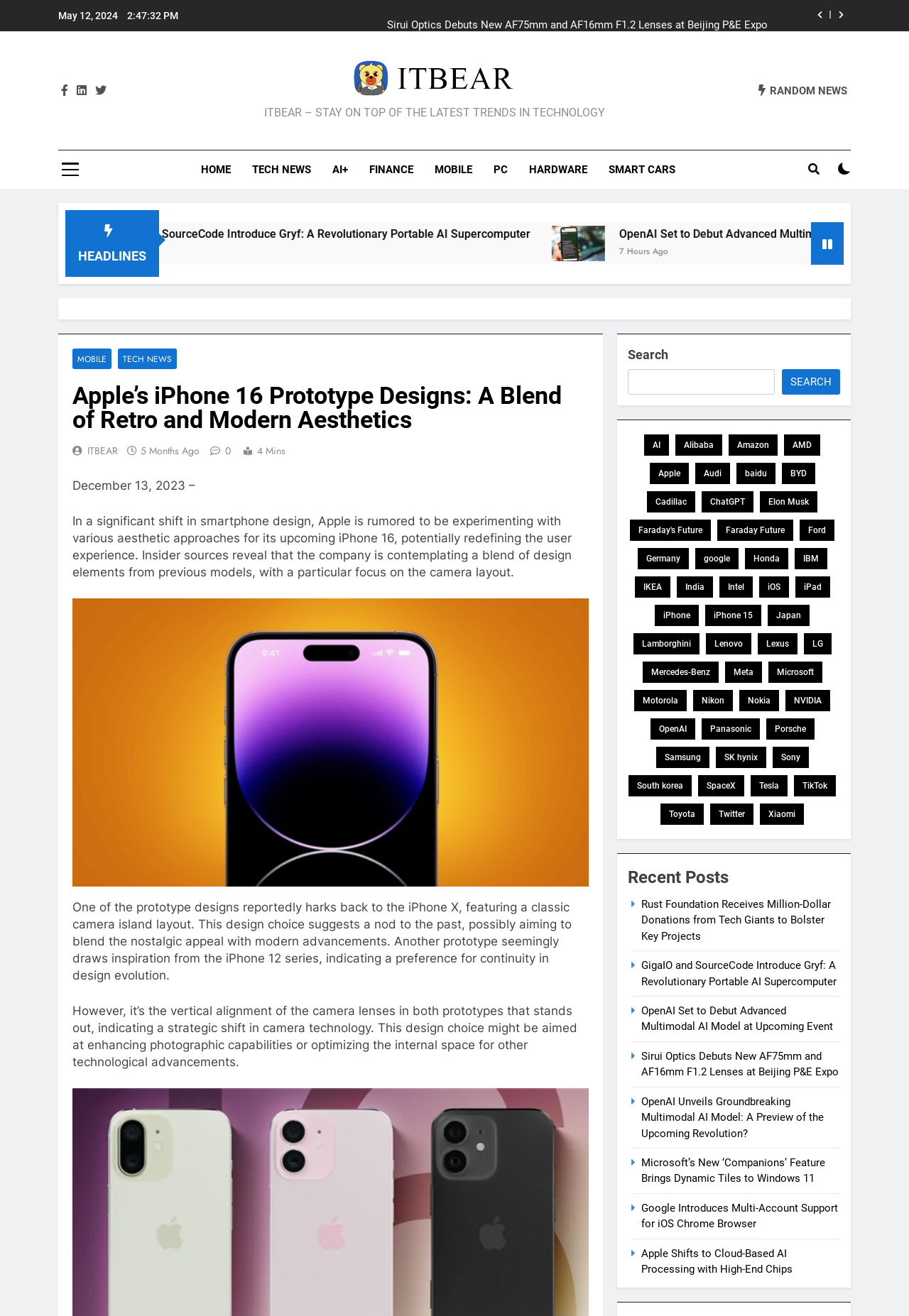Provide a one-word or one-phrase answer to the question:
What is the topic of the article with the heading 'OpenAI Set to Debut Advanced Multimodal AI Model at Upcoming Event'?

AI